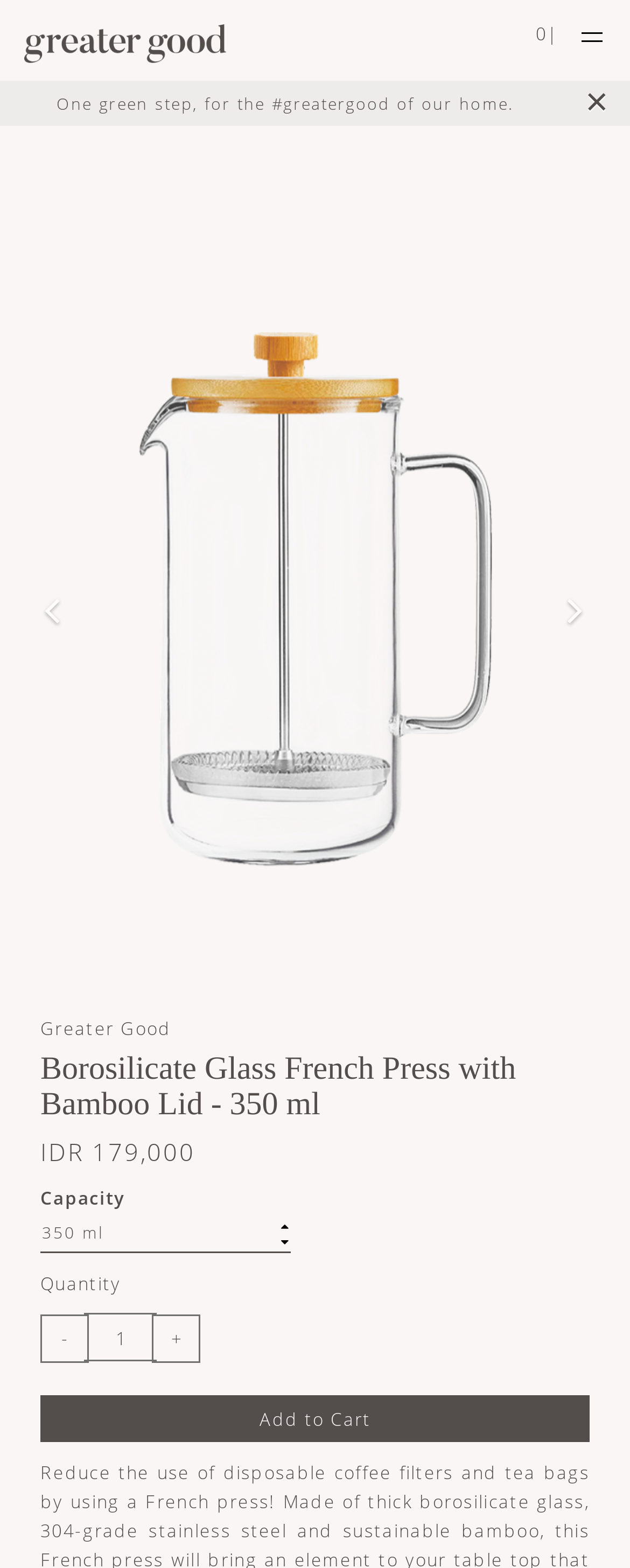Given the webpage screenshot and the description, determine the bounding box coordinates (top-left x, top-left y, bottom-right x, bottom-right y) that define the location of the UI element matching this description: Add to Cart

[0.064, 0.89, 0.936, 0.92]